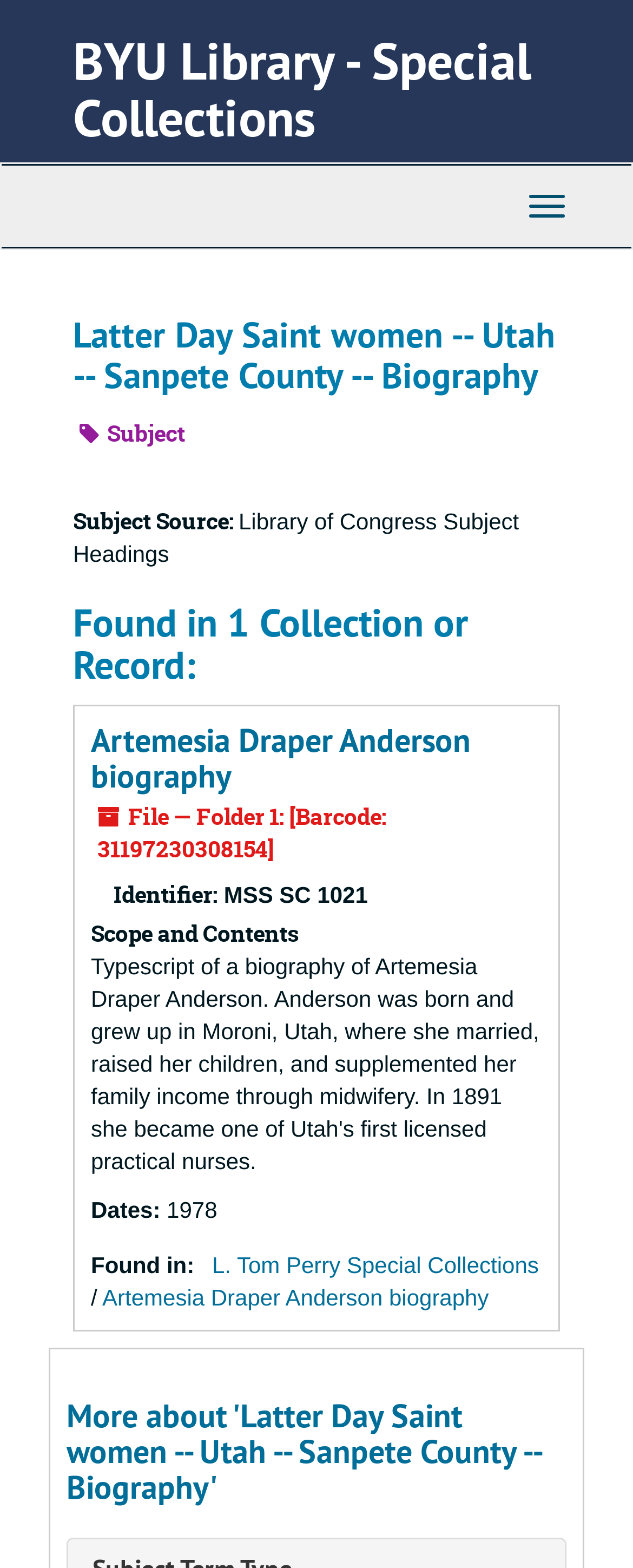From the details in the image, provide a thorough response to the question: How many collections or records are found?

I found the answer by looking at the heading 'Found in 1 Collection or Record:' which explicitly states the number of collections or records found.